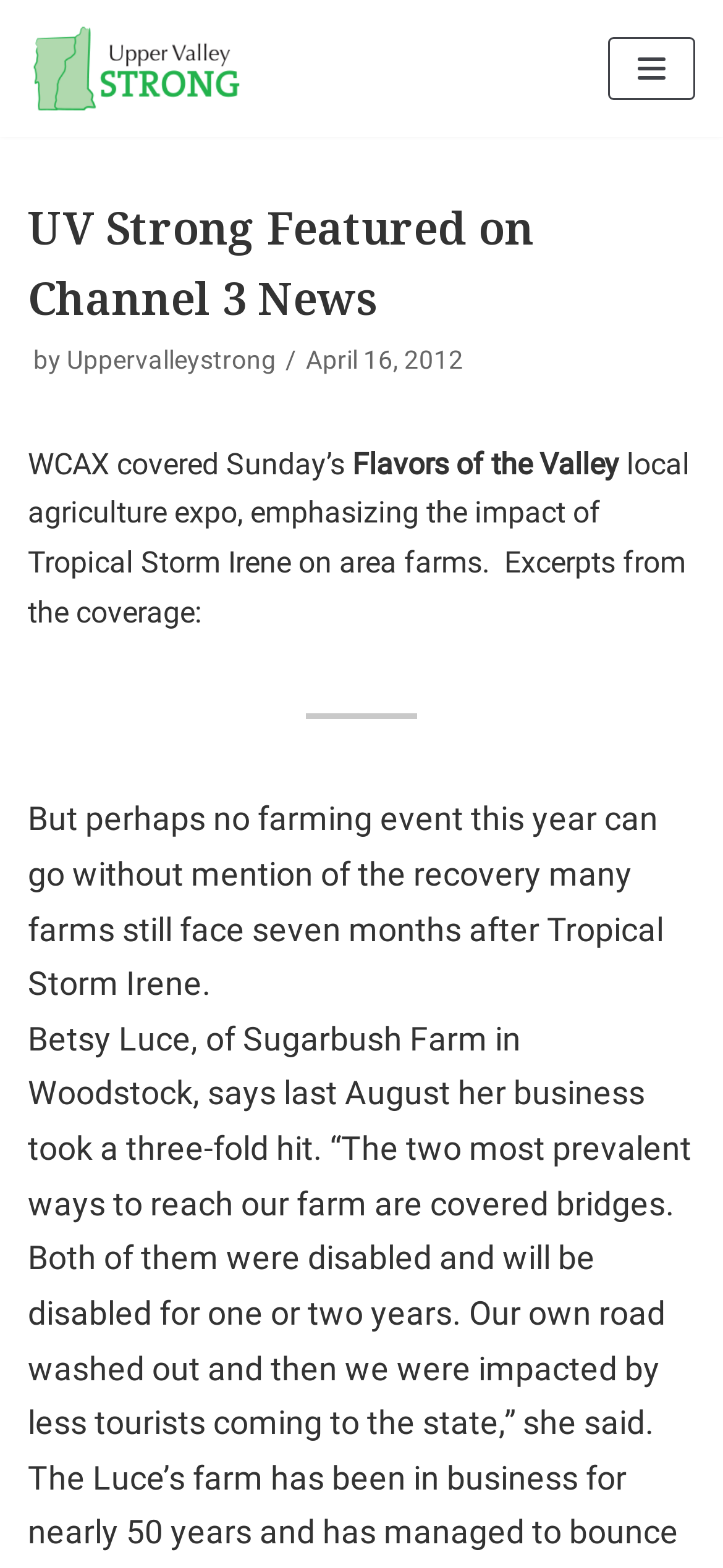Give an extensive and precise description of the webpage.

The webpage is about Upper Valley Strong being featured on Channel 3 News, with a focus on the impact of Tropical Storm Irene on local farms. At the top left of the page, there is a link to skip to the content, followed by the Upper Valley Strong logo and a link to the organization's website. On the top right, there is a navigation menu button.

Below the navigation menu, there is a heading that reads "UV Strong Featured on Channel 3 News". Next to the heading, there is a byline with a link to "Uppervalleystrong" and a timestamp indicating the article was published on April 16, 2012.

The main content of the page is a news article about WCAX's coverage of the Flavors of the Valley local agriculture expo, which highlights the struggles of area farms in the aftermath of Tropical Storm Irene. The article begins with a brief introduction, followed by a quote from Betsy Luce, a farmer from Sugarbush Farm in Woodstock, who describes the devastating impact of the storm on her business.